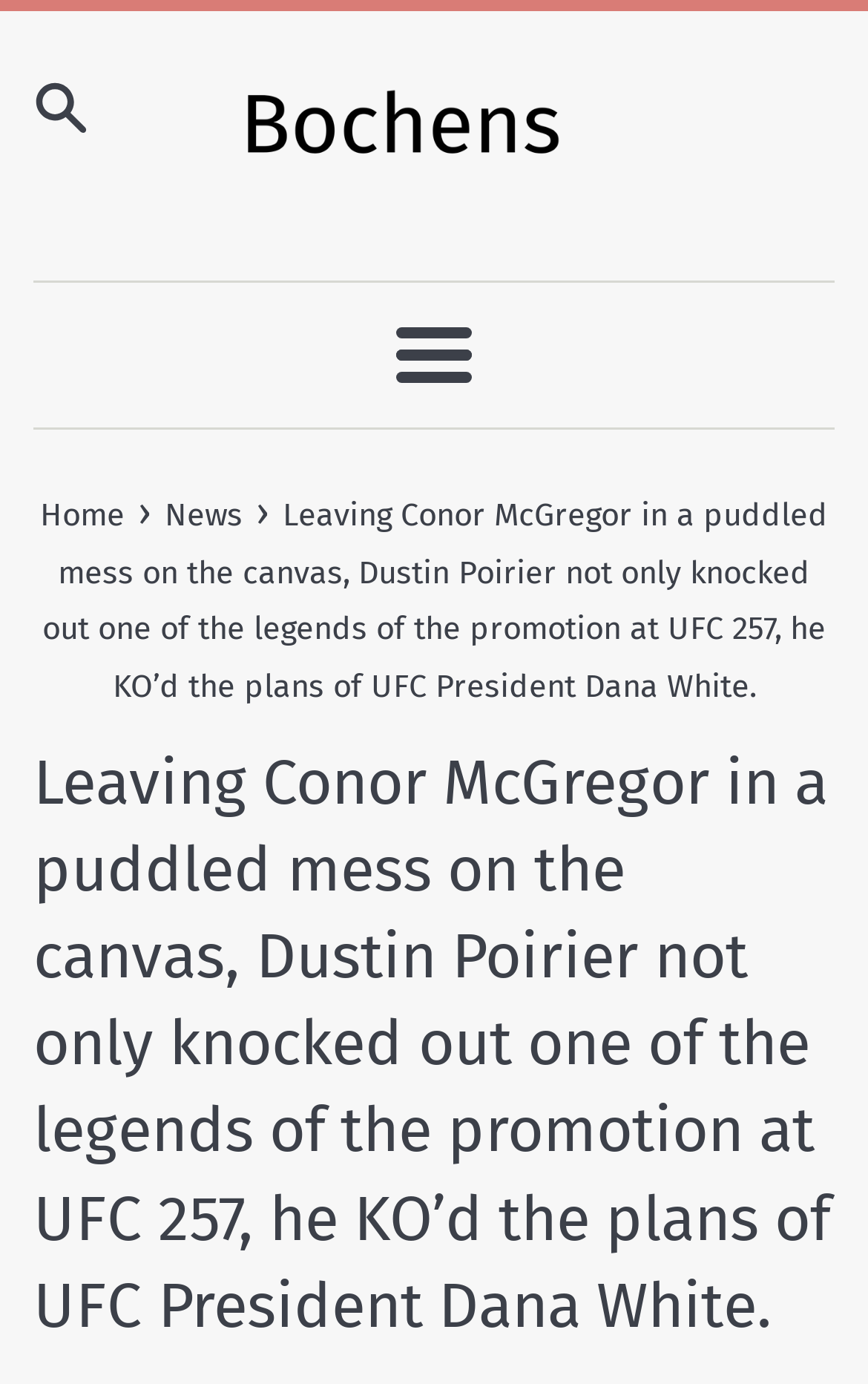How many links are there in the navigation section?
Using the visual information, respond with a single word or phrase.

2